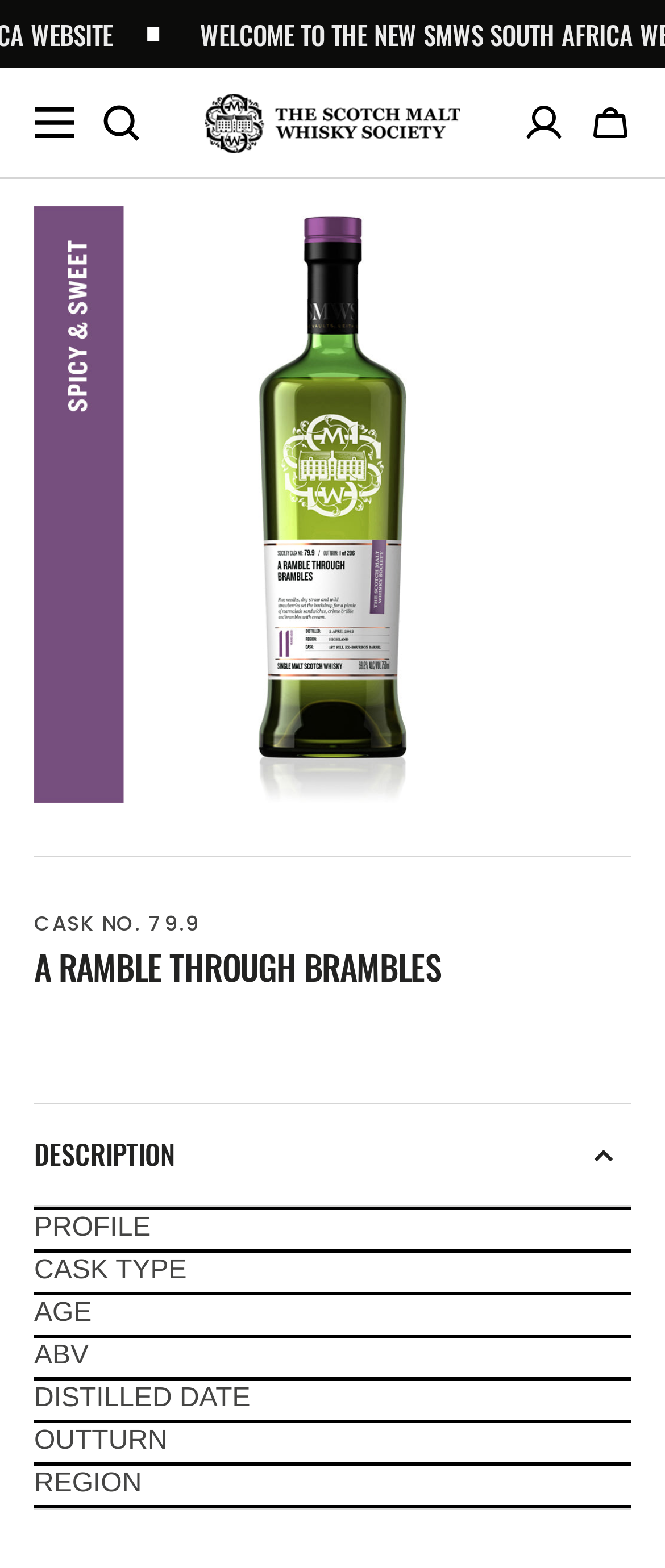Please specify the bounding box coordinates of the clickable region necessary for completing the following instruction: "Open the burger menu". The coordinates must consist of four float numbers between 0 and 1, i.e., [left, top, right, bottom].

[0.051, 0.065, 0.113, 0.091]